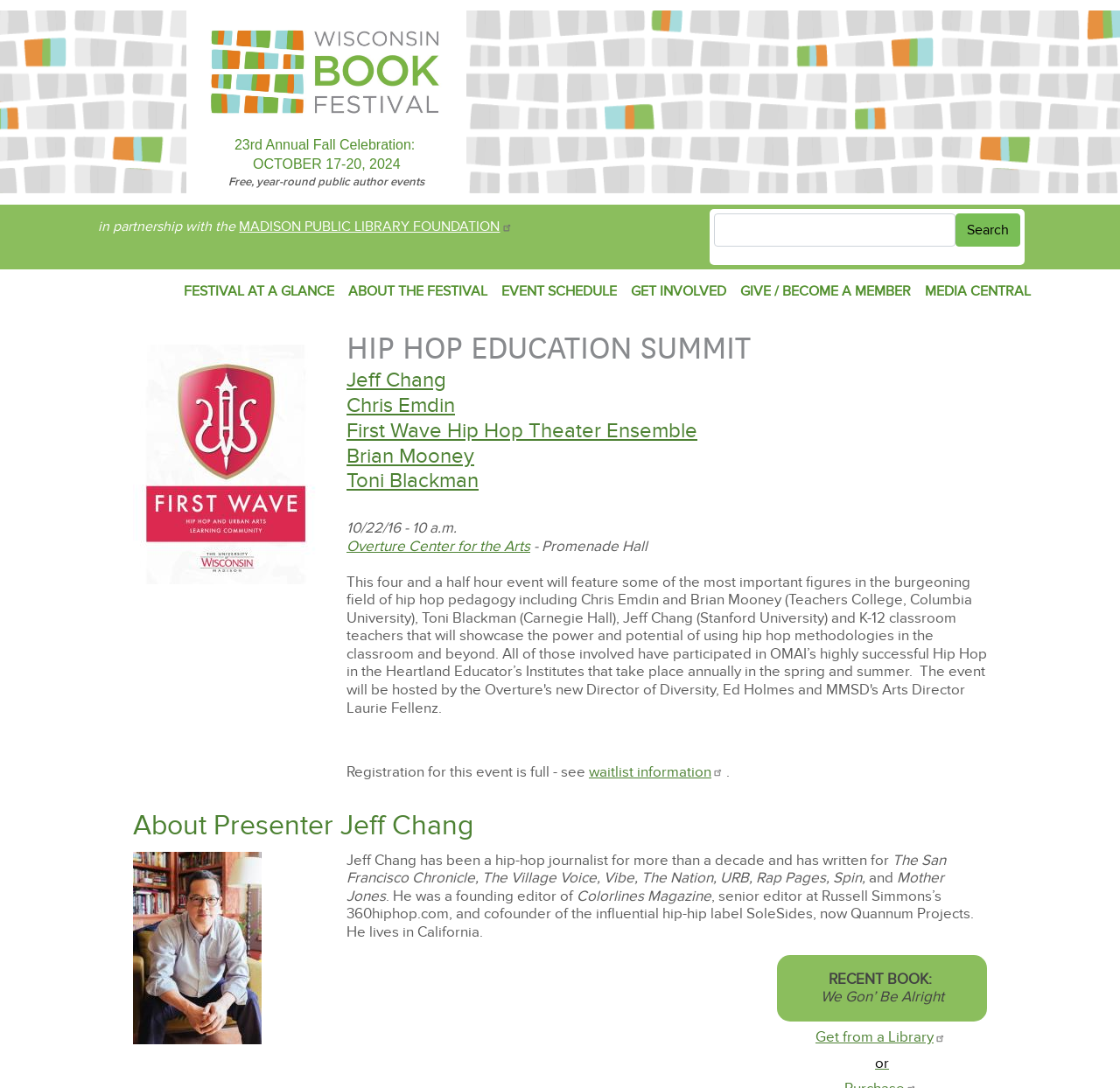Articulate a detailed summary of the webpage's content and design.

The webpage is about the Hip Hop Education Summit, which is part of the Wisconsin Book Festival. At the top, there is a banner with the festival's logo and a brief description of the event. Below the banner, there are three lines of text: "23rd Annual Fall Celebration:", "OCTOBER 17-20, 2024", and "Free, year-round public author events". 

To the right of these lines, there is a search box with a "Search" button. Below the search box, there is a navigation menu with seven links: "FESTIVAL AT A GLANCE", "ABOUT THE FESTIVAL", "EVENT SCHEDULE", "GET INVOLVED", "GIVE / BECOME A MEMBER", "MEDIA CENTRAL", and an image with the text "HIP HOP EDUCATION SUMMIT".

Below the navigation menu, there is a section dedicated to the Hip Hop Education Summit event. It features an image of the event, along with the names of the presenters: Jeff Chang, Chris Emdin, First Wave Hip Hop Theater Ensemble, Brian Mooney, and Toni Blackman. The event details include the date and time, "10/22/16 - 10 a.m.", and the location, "Overture Center for the Arts, Promenade Hall". 

There is also a note that registration for the event is full, with a link to waitlist information. Below this section, there is a brief biography of presenter Jeff Chang, including his background as a hip-hop journalist and his written works. There is also an image of Jeff Chang and a list of his recent book, "We Gon’ Be Alright", with a link to get it from a library.